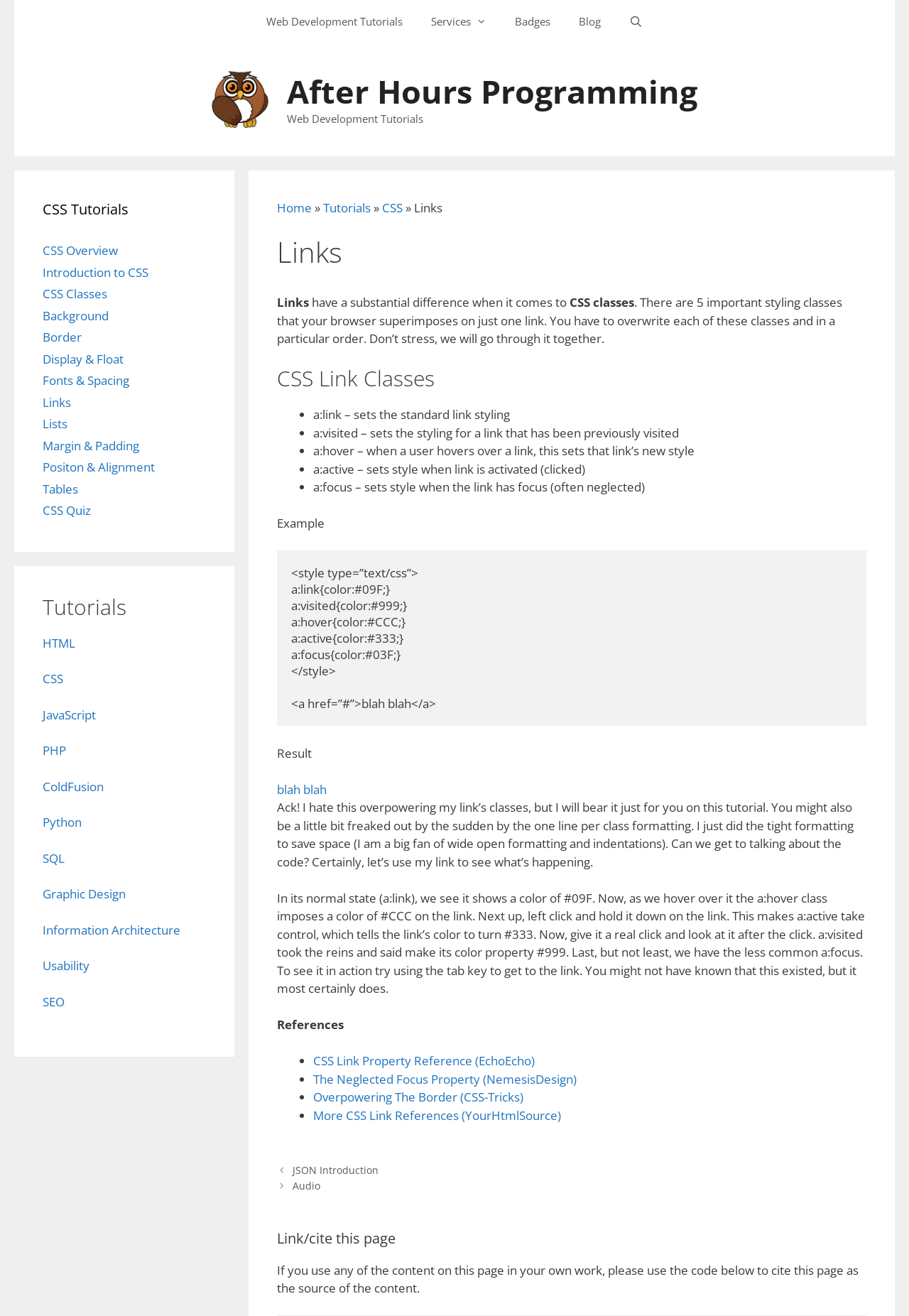Could you determine the bounding box coordinates of the clickable element to complete the instruction: "Check the 'Result' example"? Provide the coordinates as four float numbers between 0 and 1, i.e., [left, top, right, bottom].

[0.305, 0.565, 0.953, 0.607]